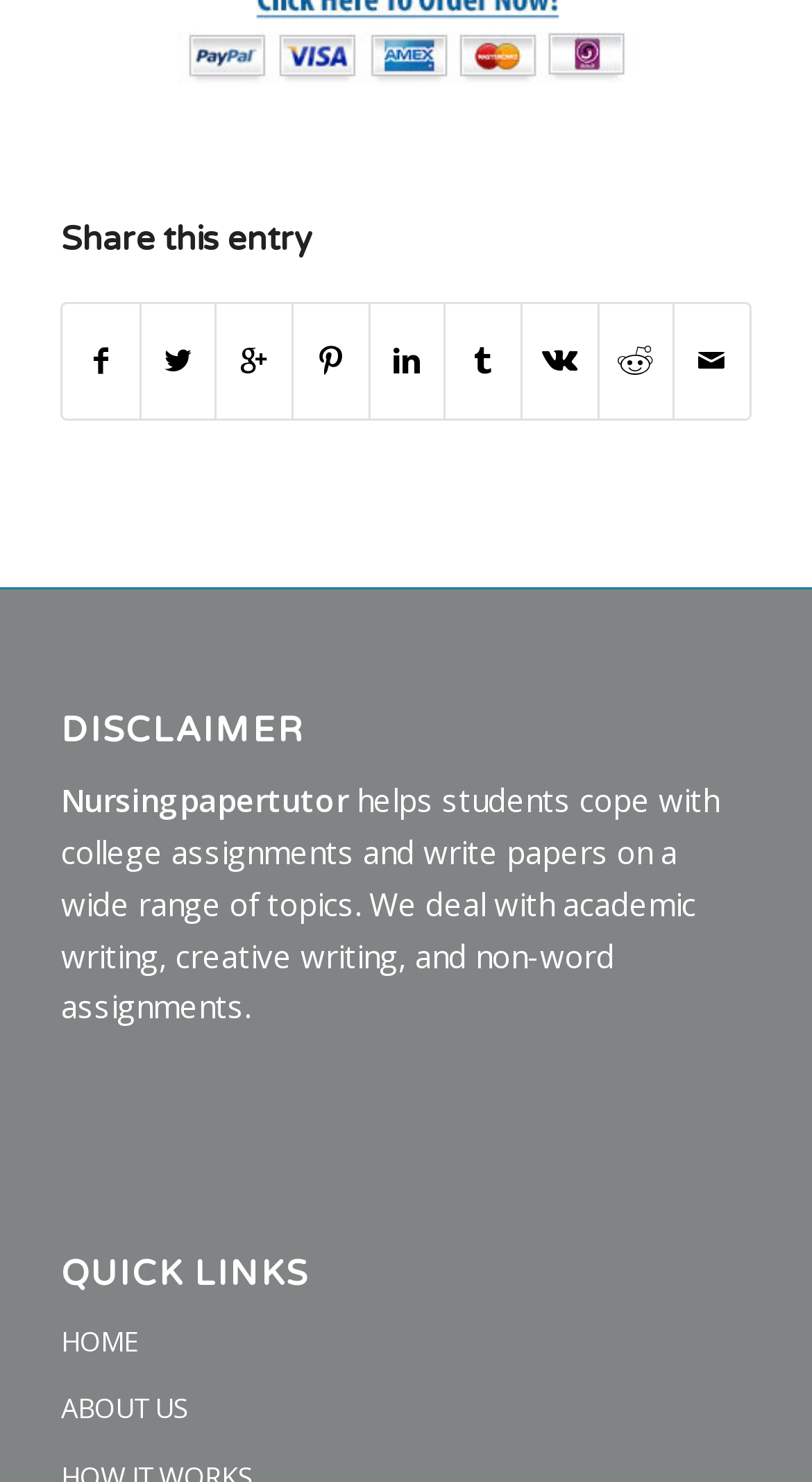What type of writing does Nursingpapertutor deal with?
Based on the screenshot, give a detailed explanation to answer the question.

According to the static text on the webpage, Nursingpapertutor deals with academic writing, creative writing, and non-word assignments, indicating that they provide assistance with different types of writing.